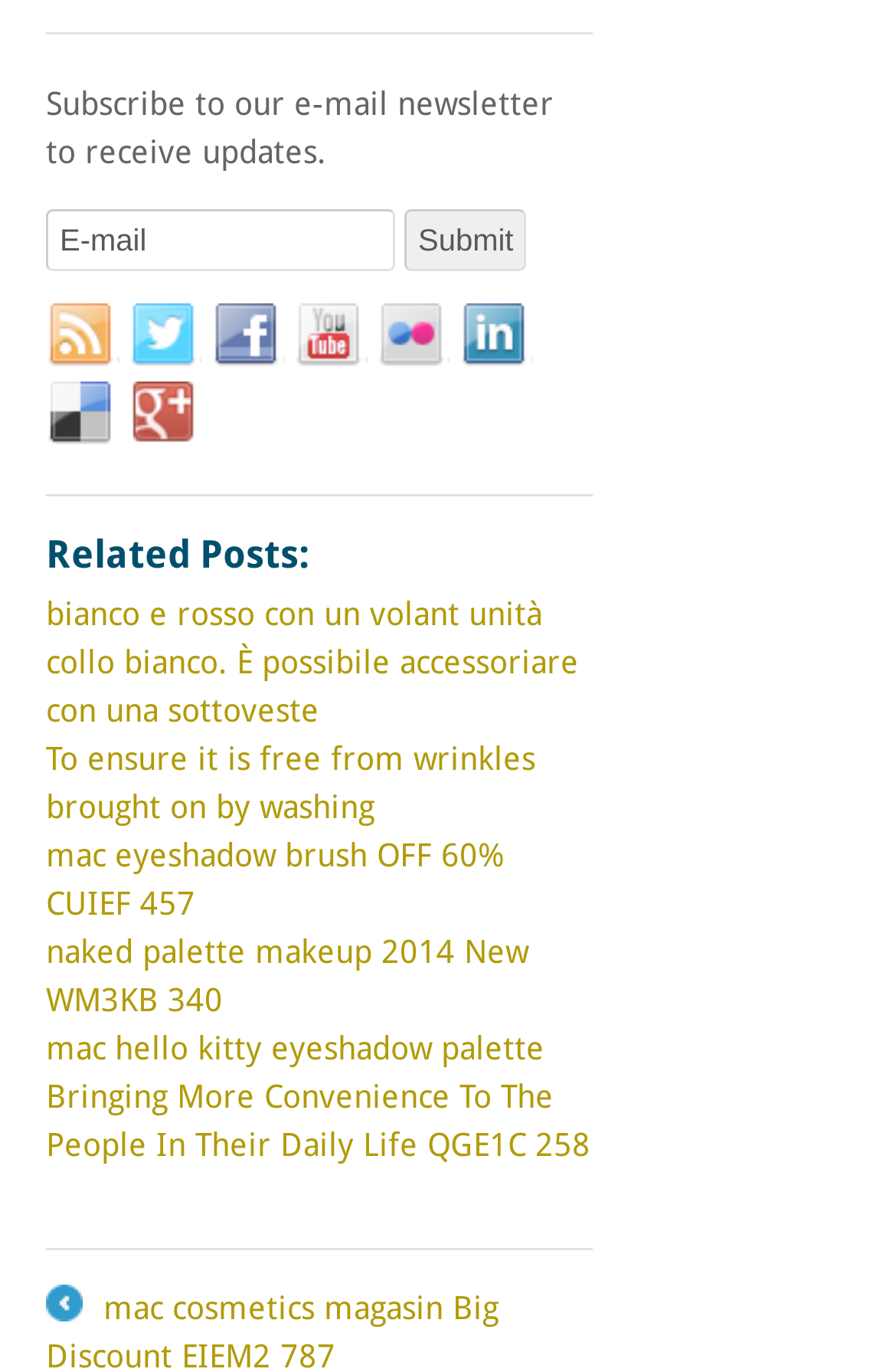Please locate the bounding box coordinates of the element that needs to be clicked to achieve the following instruction: "View related post about bianco e rosso con un volant unità collo bianco". The coordinates should be four float numbers between 0 and 1, i.e., [left, top, right, bottom].

[0.051, 0.434, 0.646, 0.531]